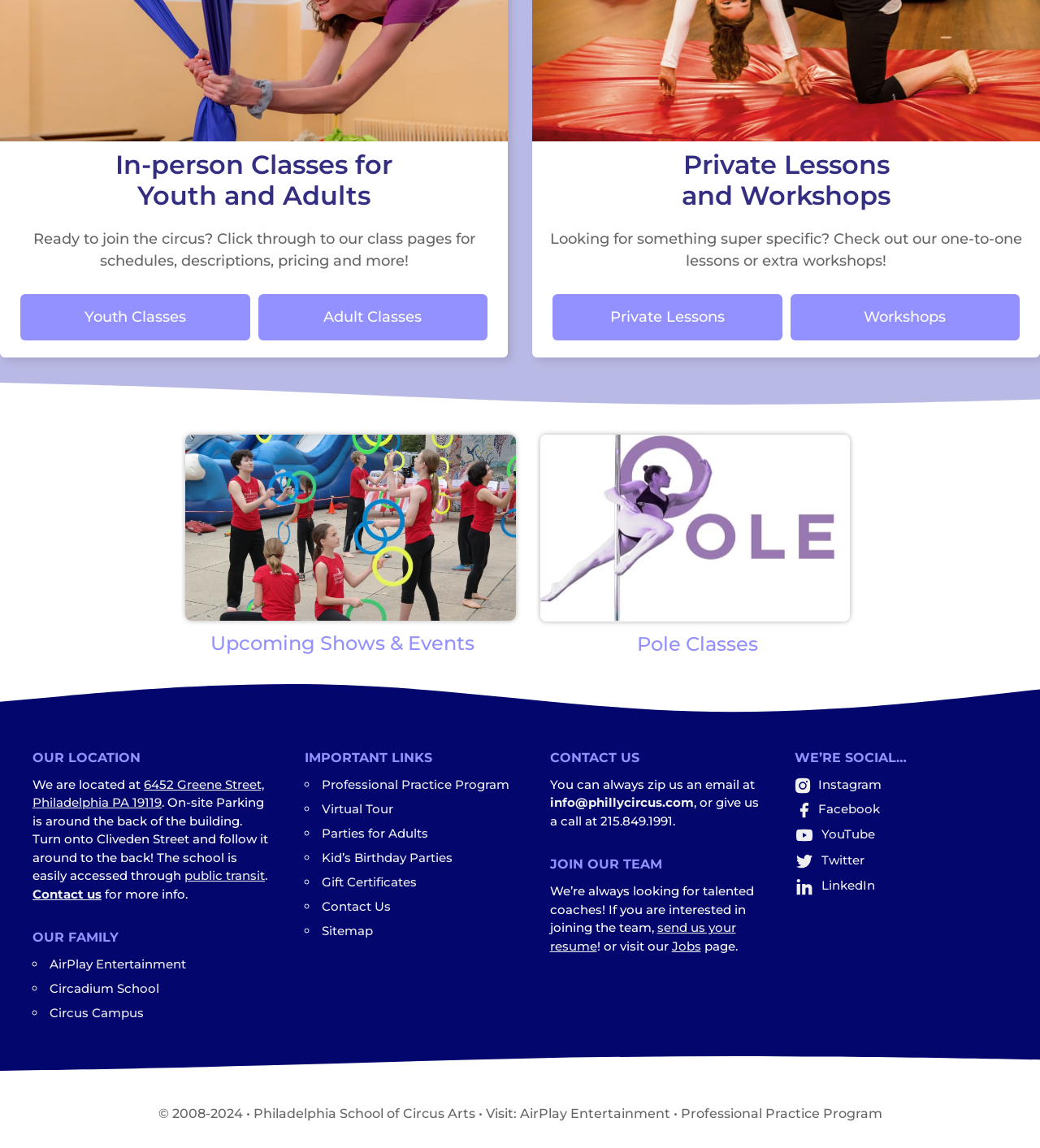Determine the bounding box coordinates of the clickable area required to perform the following instruction: "View Upcoming Shows & Events". The coordinates should be represented as four float numbers between 0 and 1: [left, top, right, bottom].

[0.202, 0.55, 0.456, 0.57]